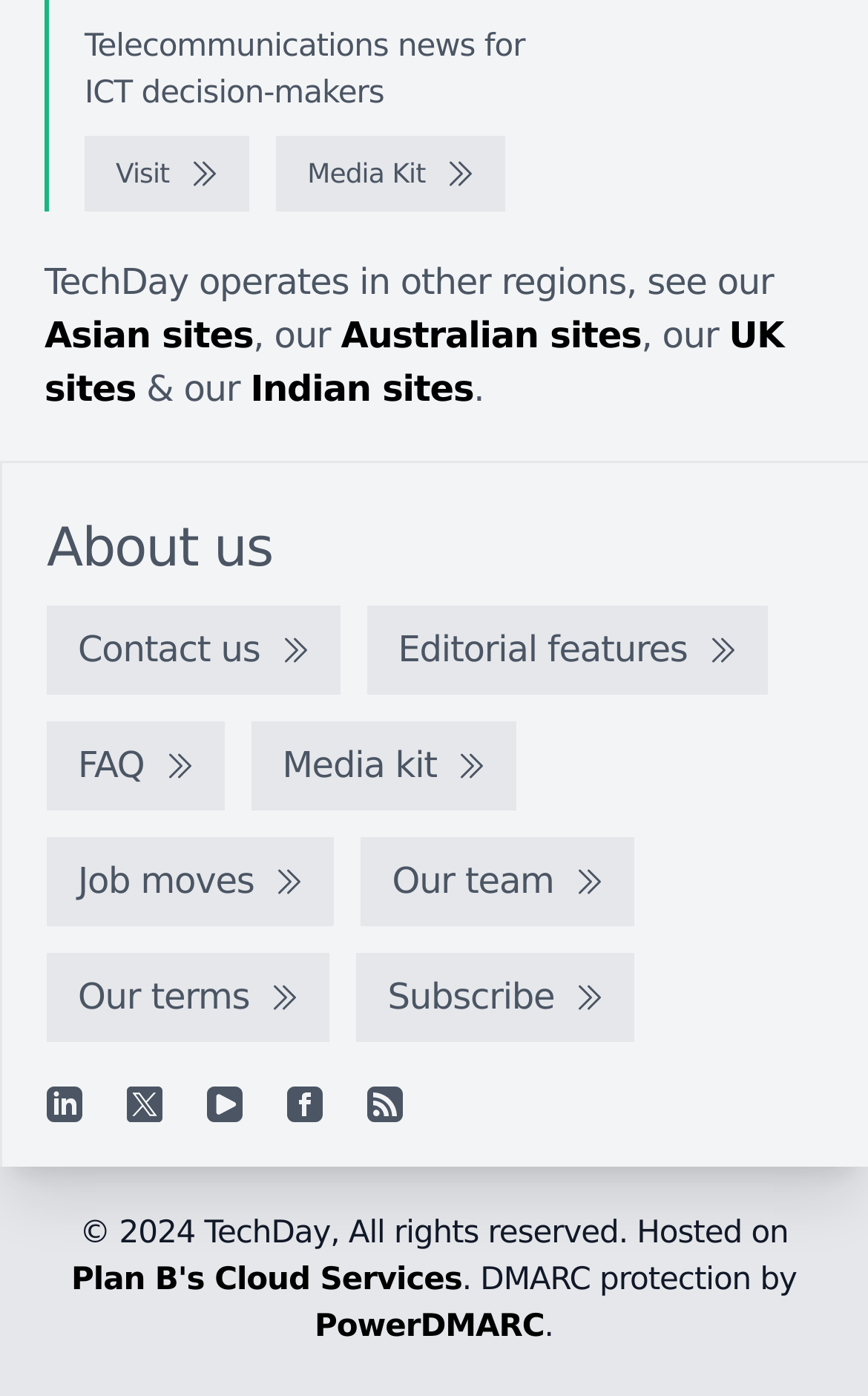Use a single word or phrase to answer the question:
What is the name of the company hosting this website?

Plan B's Cloud Services